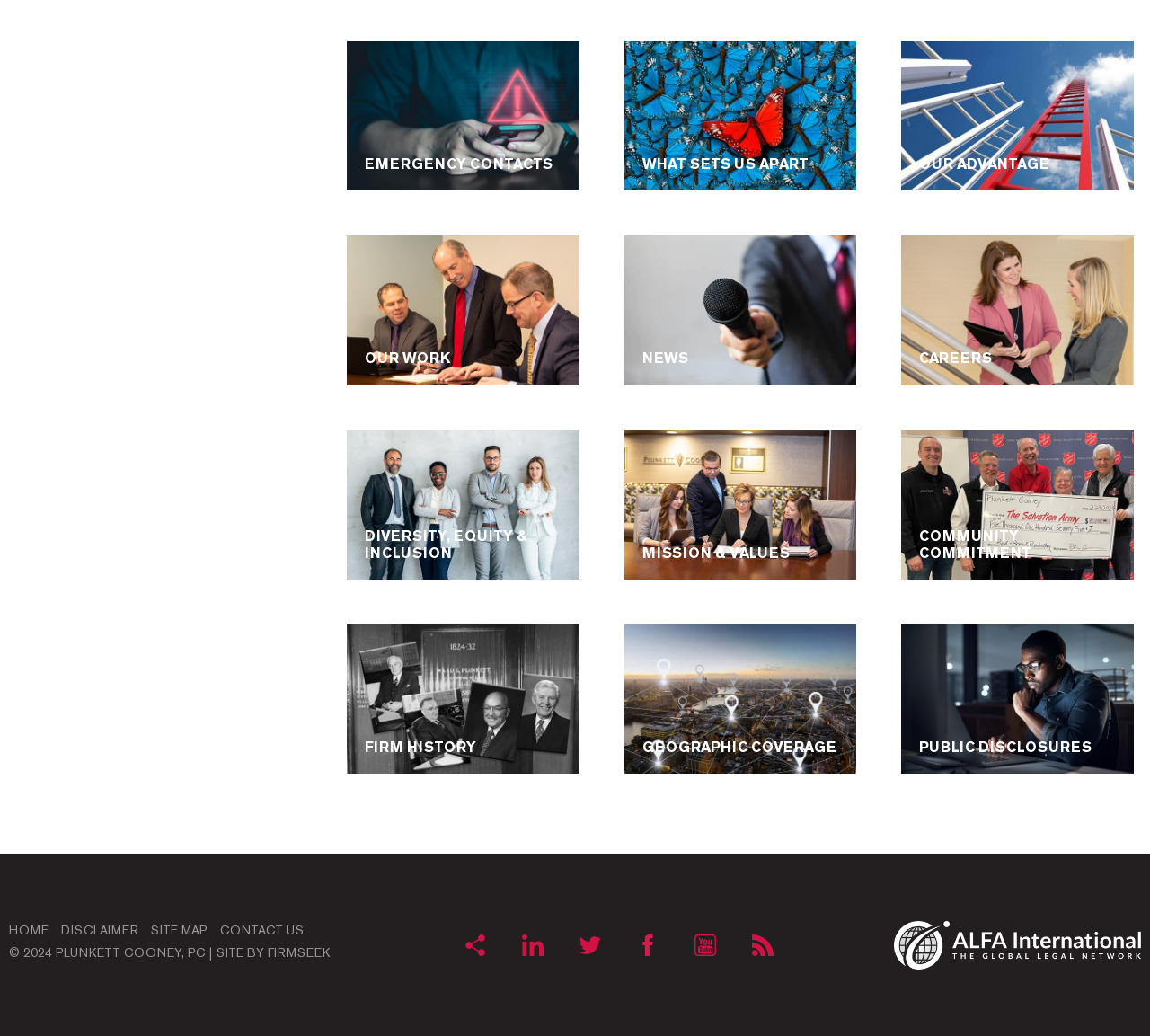What is the organization associated with the link at the bottom right?
Answer briefly with a single word or phrase based on the image.

ALFA International